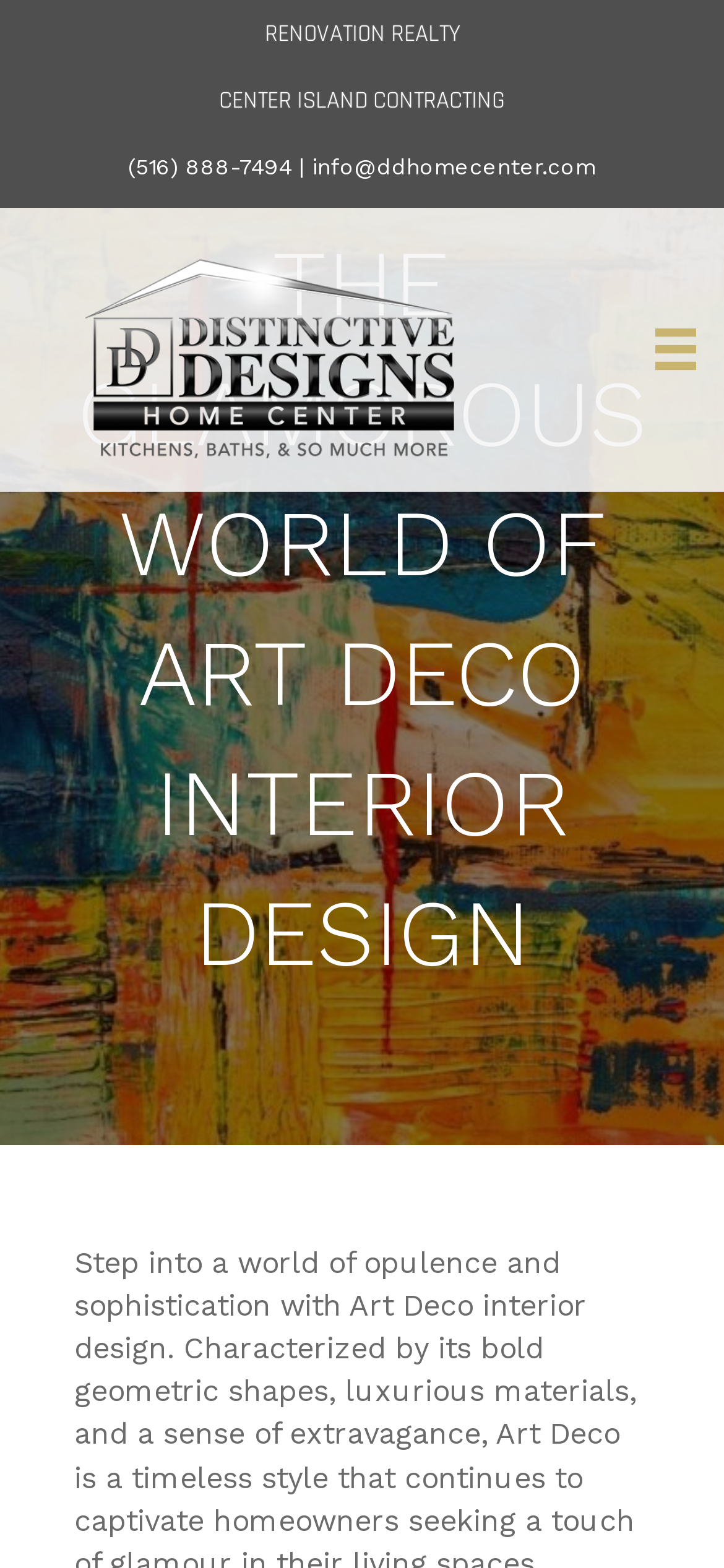Offer a detailed explanation of the webpage layout and contents.

The webpage is a design showroom for Art Deco interior design, offering luxurious materials, iconic furniture, and personalized touches. At the top of the page, there are four links: "RENOVATION REALTY" and "CENTER ISLAND CONTRACTING" are positioned side by side, with the former on the left and the latter on the right. Below these links, there are two more links: "(516) 888-7494 |" and "info@ddhomecenter.com", which are also positioned side by side. To the right of these links, there is a logo image for "Distinctive Designs Home Center", which is accompanied by a smaller image.

Below the logo, there is a prominent heading that reads "THE GLAMOROUS WORLD OF ART DECO INTERIOR DESIGN", which spans almost the entire width of the page. At the bottom of the page, there is a button labeled "Schedule Appointment", which is positioned on the right side of the page. To the left of the button, there is a small image. Overall, the page has a clean and organized layout, with a focus on showcasing the design showroom's offerings.